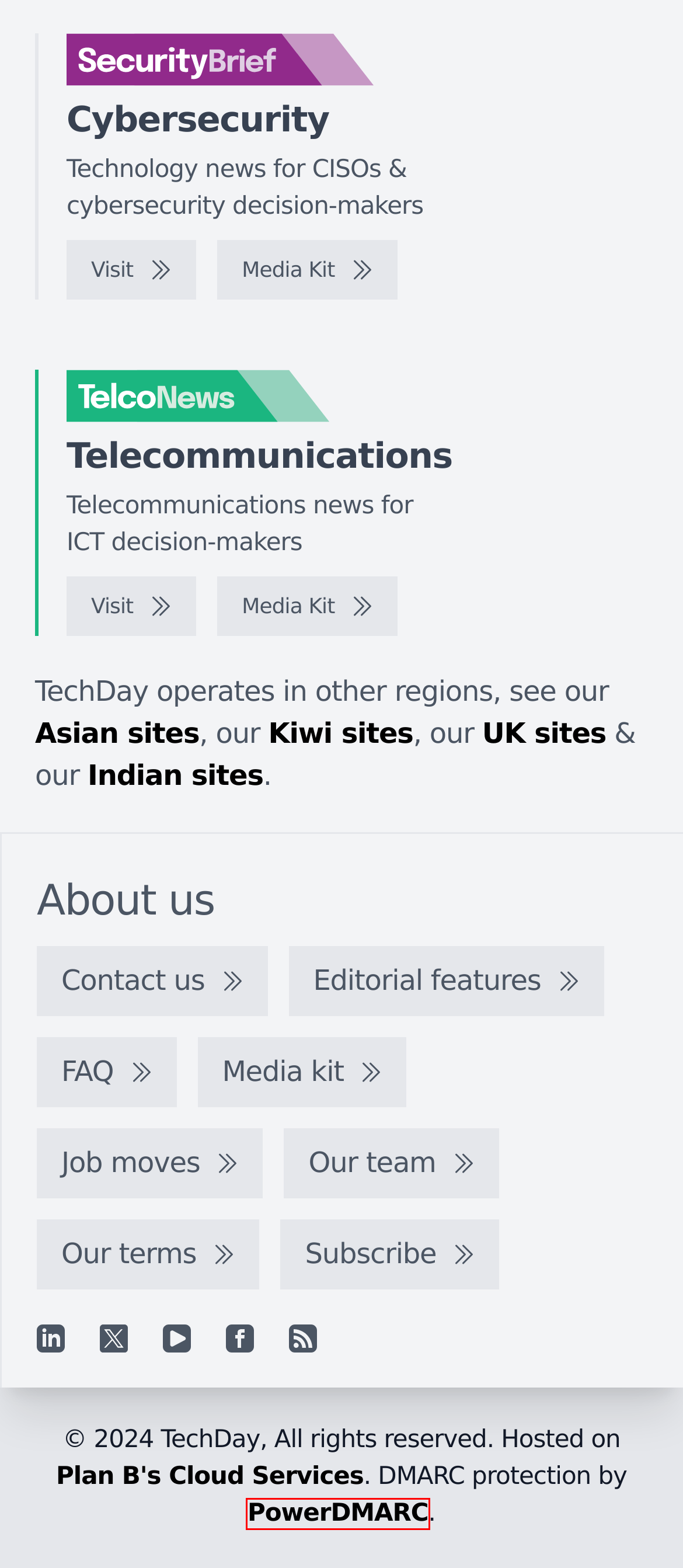Look at the screenshot of the webpage and find the element within the red bounding box. Choose the webpage description that best fits the new webpage that will appear after clicking the element. Here are the candidates:
A. TelcoNews Australia - Telecommunications news for ICT decision-makers
B. TechDay UK - The United Kingdom's, technology news network
C. TelcoNews Australia
D. Hosted Data Centre, Server and Storage Solutions | Plan B
E. Free DMARC Analyzer | DMARC Monitoring Service
F. TechDay Asia - Asia's technology news network
G. TechDay New Zealand - Aotearoa's technology news network
H. Join our mailing list

E